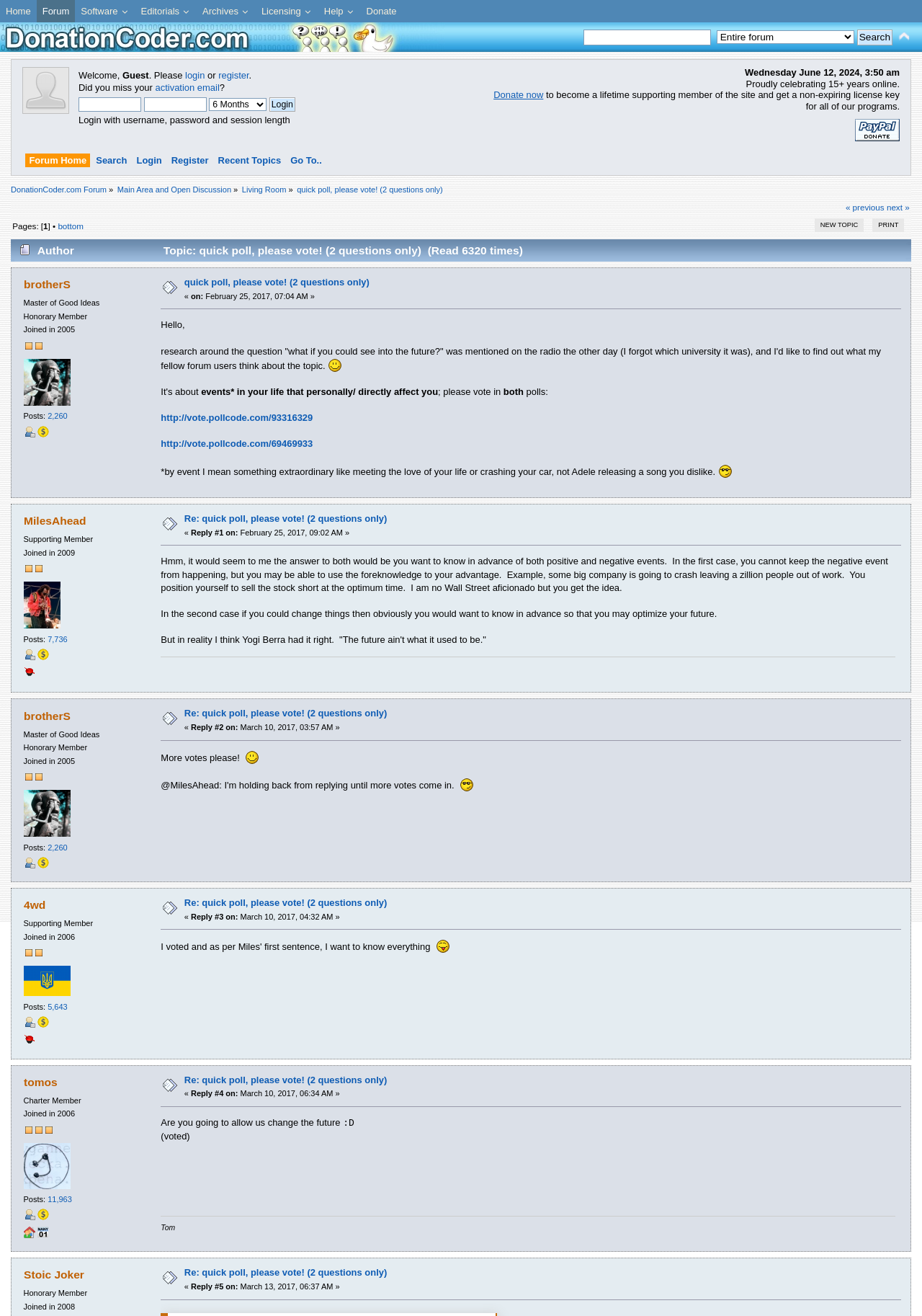Identify the coordinates of the bounding box for the element that must be clicked to accomplish the instruction: "Login with username and password".

[0.292, 0.074, 0.32, 0.085]